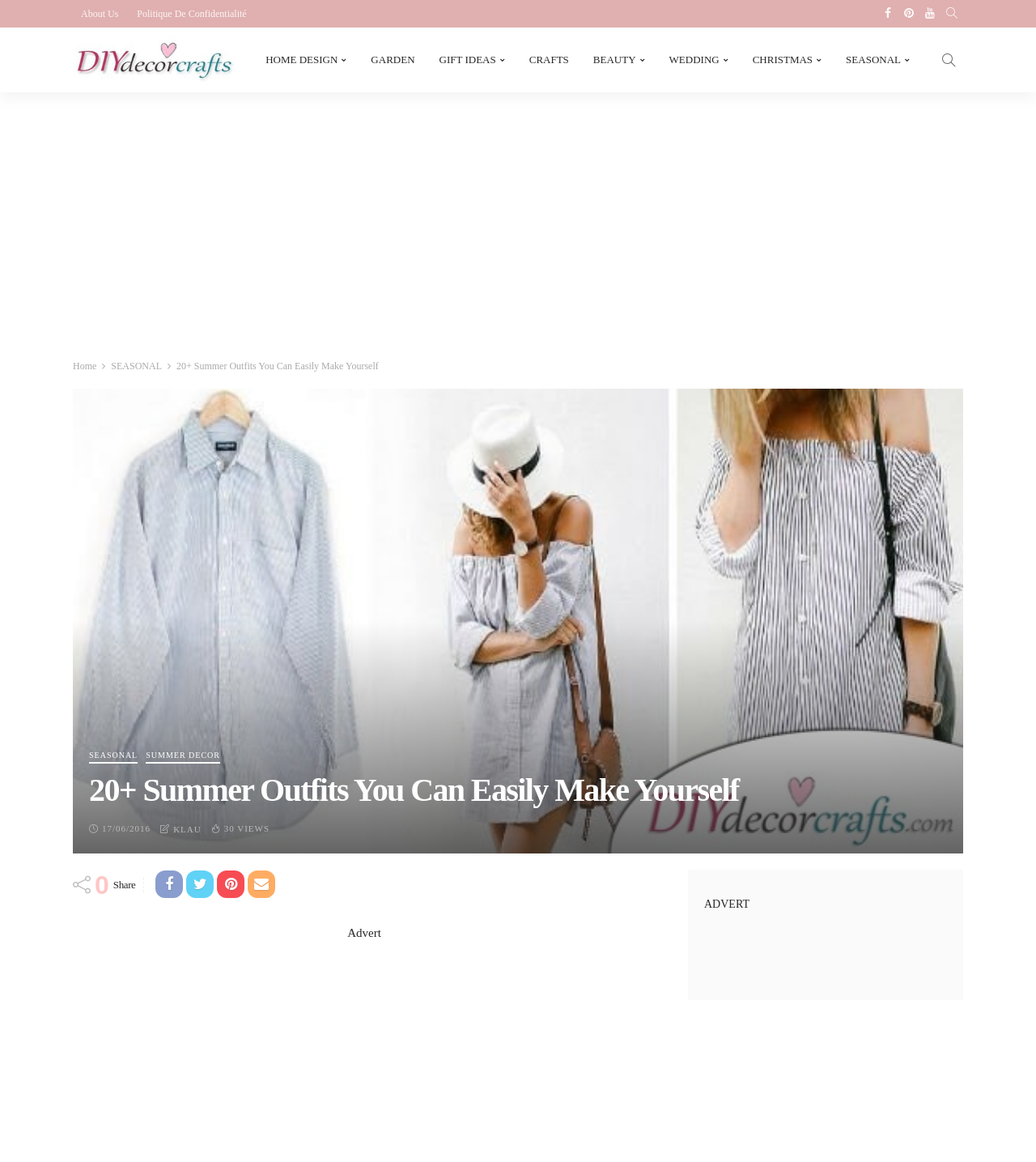How many social media links are at the top of the page?
Please provide a comprehensive answer based on the contents of the image.

I can see that there are five social media links at the top of the page, including 'About Us', 'Politique De Confidentialité', 'facebook', 'pinterest', and 'youtube'.